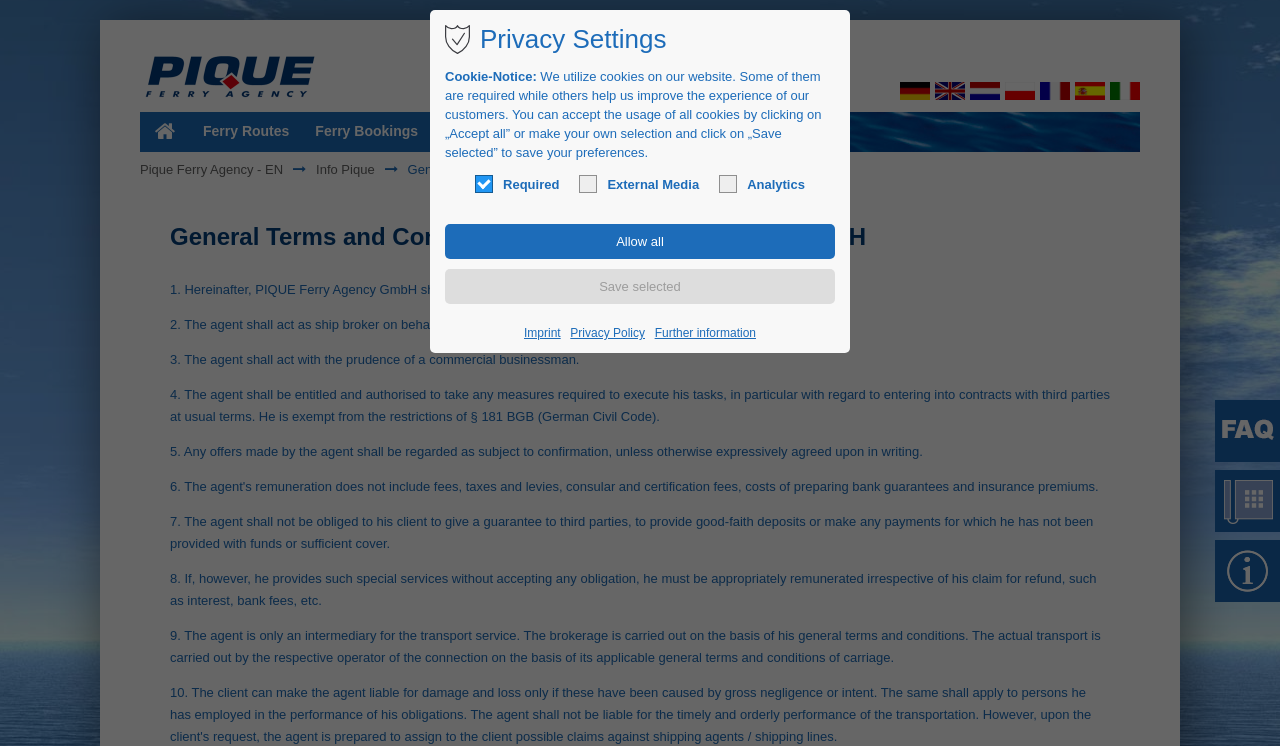Refer to the image and provide a thorough answer to this question:
How many language options are available?

I counted the number of image elements with the text 'language' which are located at the top right of the webpage, and found that there are 6 of them.